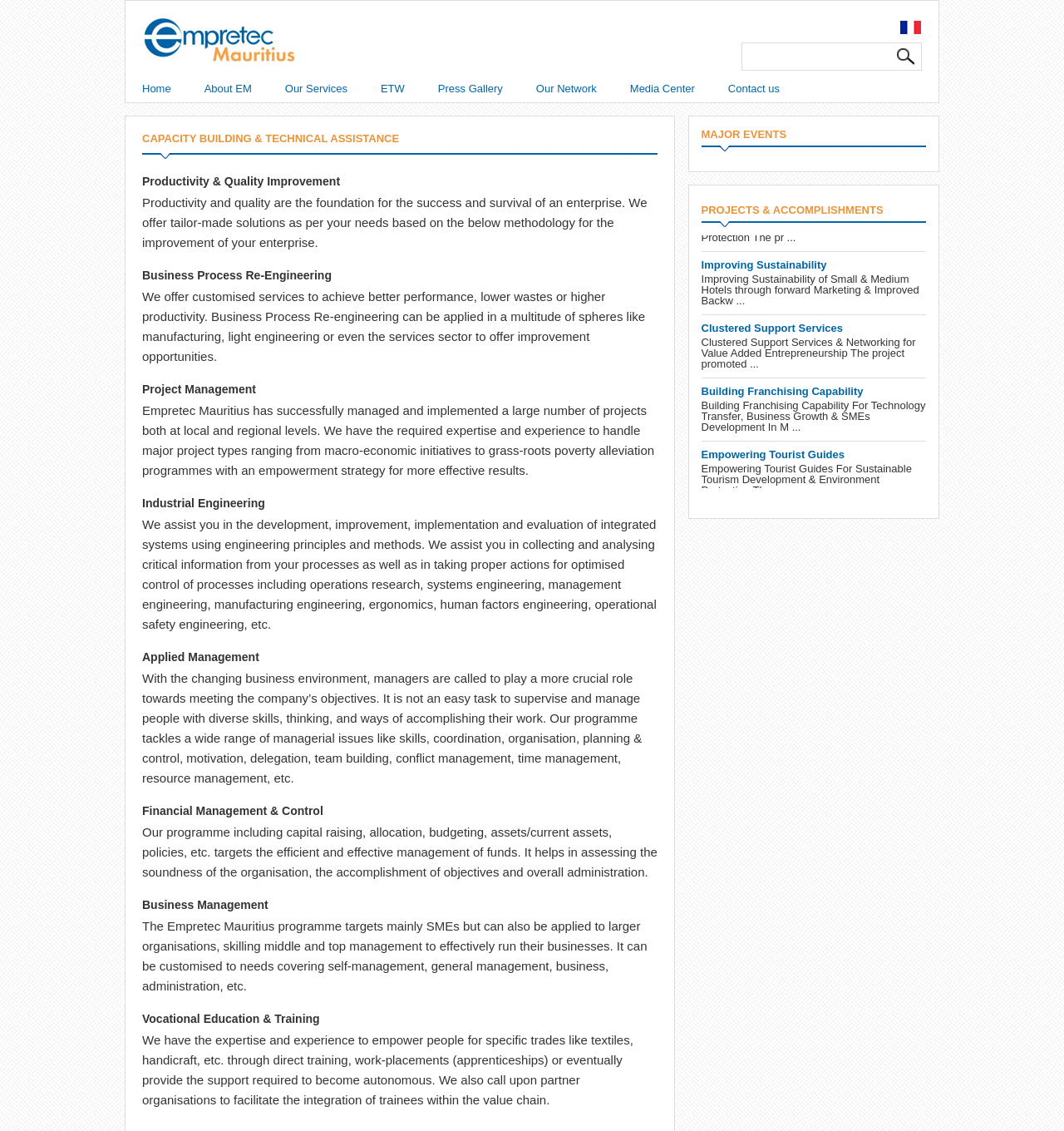Pinpoint the bounding box coordinates of the clickable area necessary to execute the following instruction: "Read about Capacity Building & Technical Assistance". The coordinates should be given as four float numbers between 0 and 1, namely [left, top, right, bottom].

[0.134, 0.118, 0.618, 0.146]